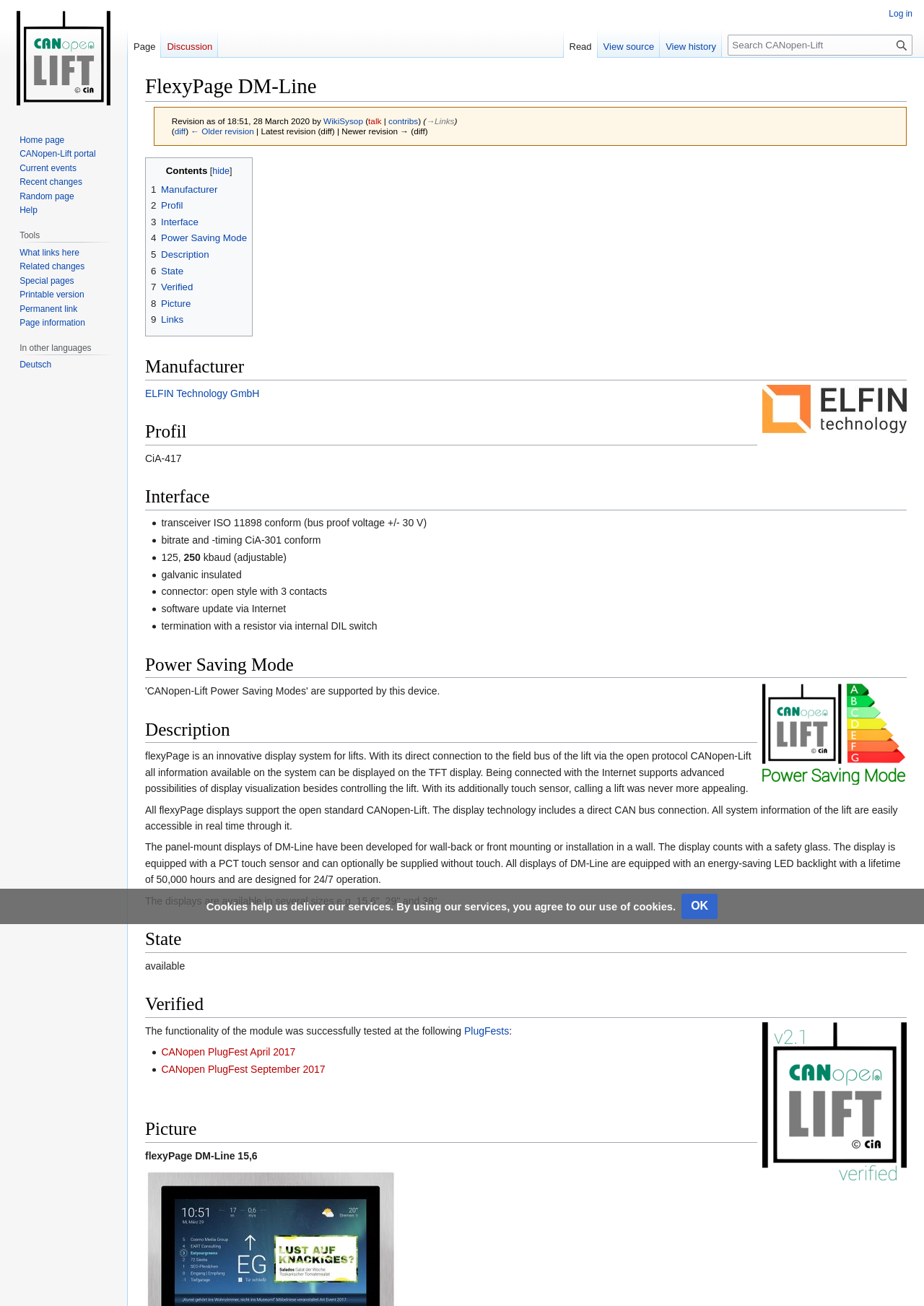Find the bounding box coordinates for the HTML element specified by: "ELFIN Technology GmbH".

[0.157, 0.297, 0.281, 0.305]